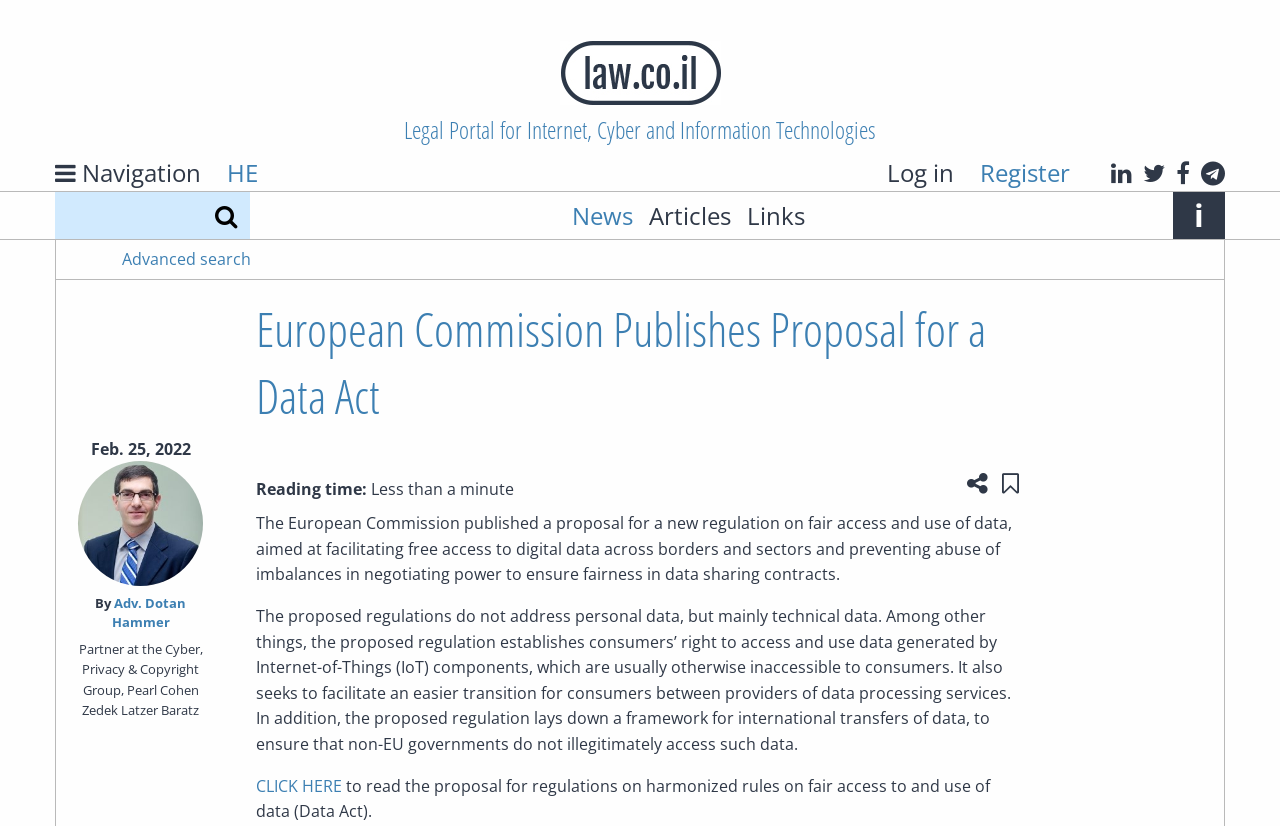Use a single word or phrase to answer the question: What is the main topic of the news item?

Data Act